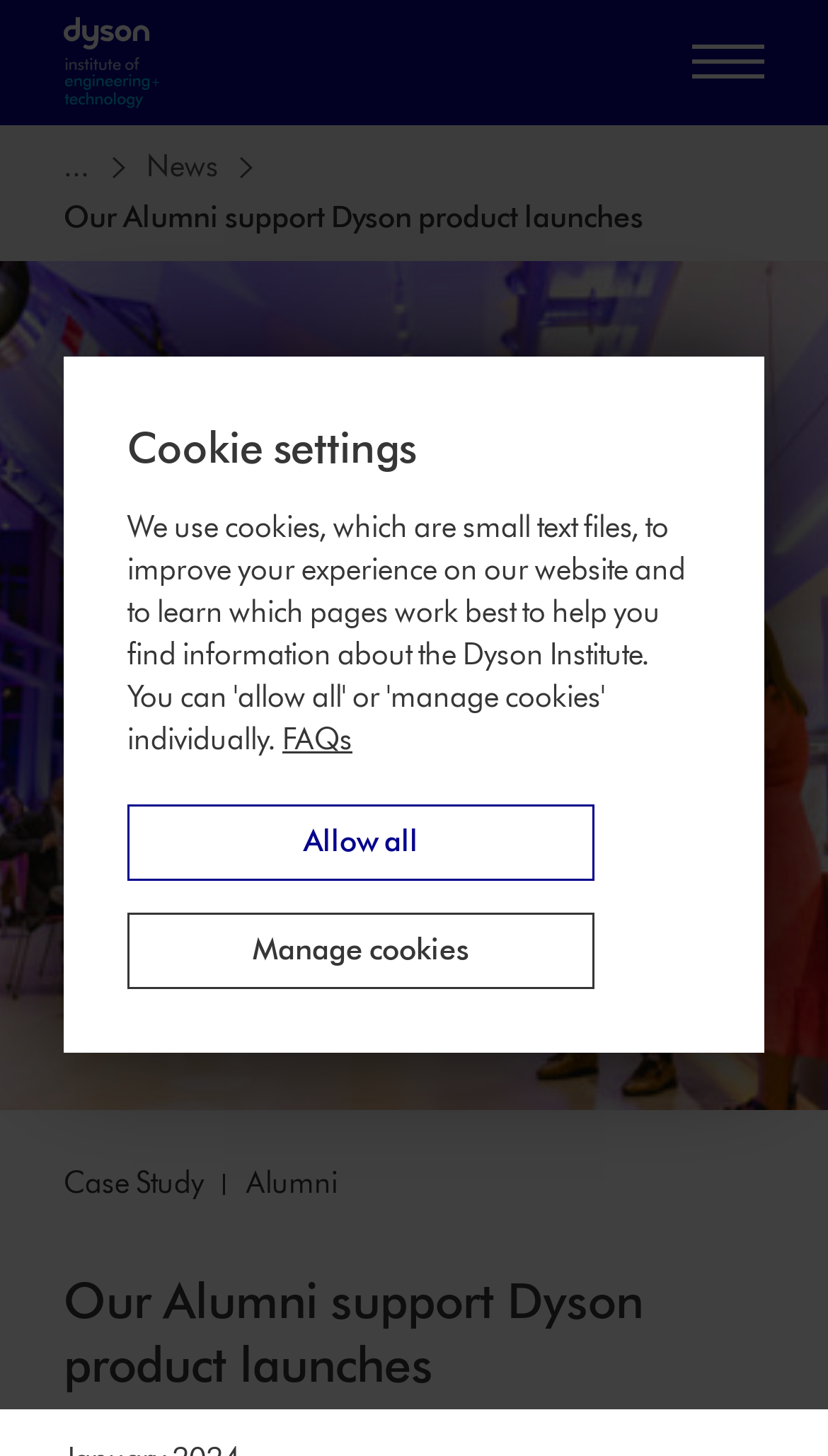Locate the bounding box coordinates of the UI element described by: "Manage cookies". Provide the coordinates as four float numbers between 0 and 1, formatted as [left, top, right, bottom].

[0.154, 0.627, 0.718, 0.679]